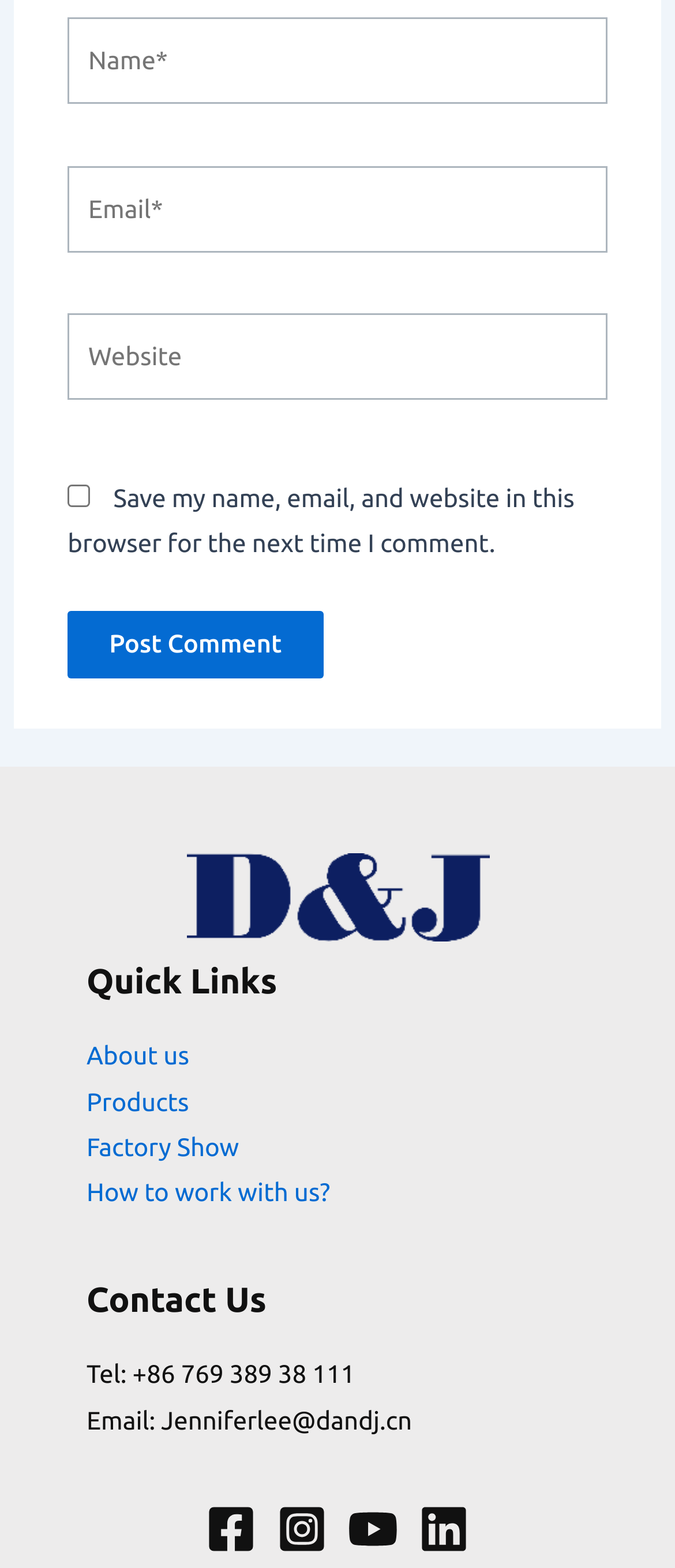How many links are there in the 'Quick Links' section?
Answer the question with a detailed explanation, including all necessary information.

The 'Quick Links' section is located in the footer area of the webpage and contains three links: 'About us', 'Products', and 'Factory Show'. These links are represented by link elements with corresponding descriptions.